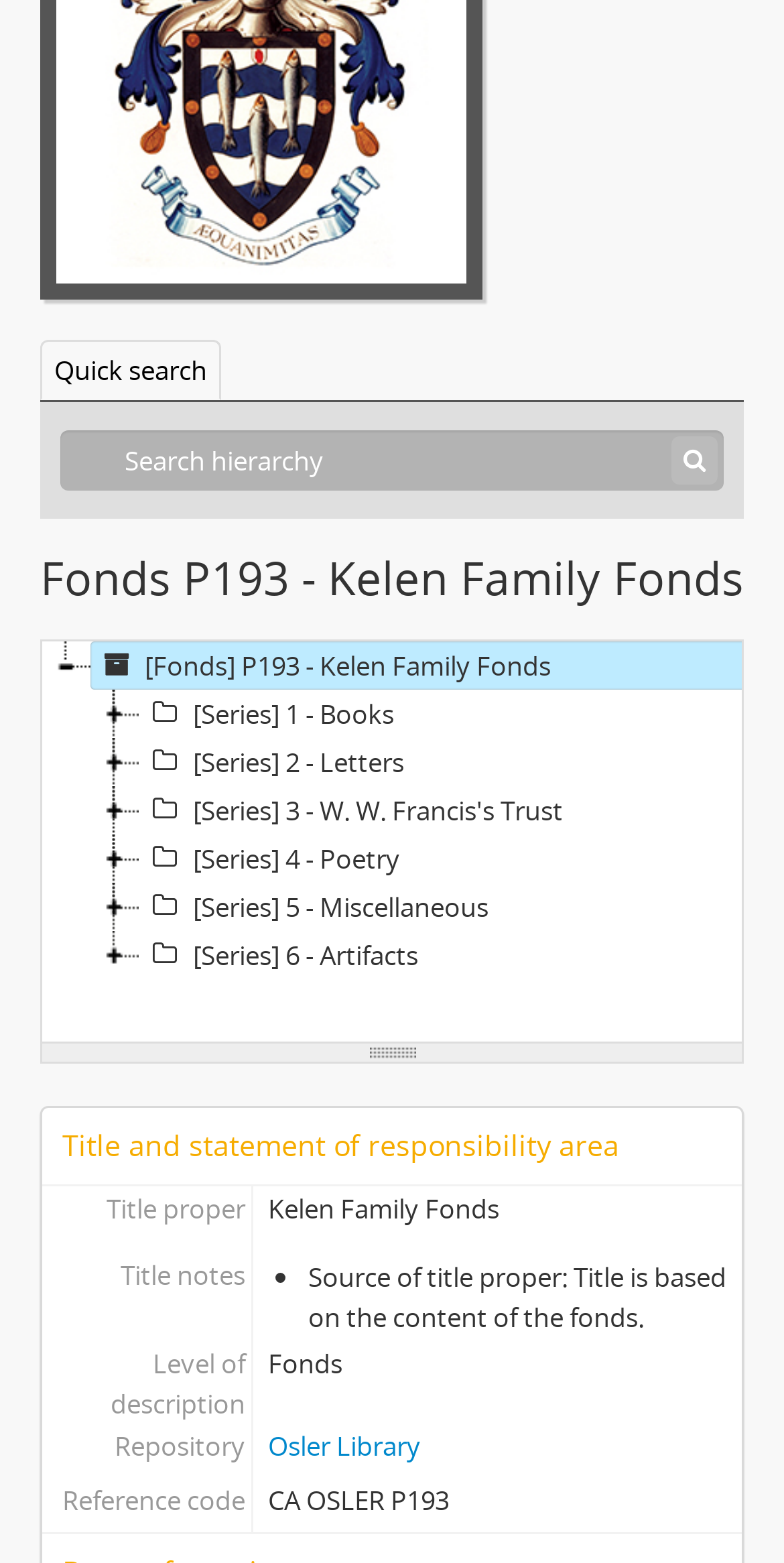Given the element description: "aria-label="Search hierarchy" name="query" placeholder="Search hierarchy"", predict the bounding box coordinates of the UI element it refers to, using four float numbers between 0 and 1, i.e., [left, top, right, bottom].

[0.077, 0.275, 0.923, 0.314]